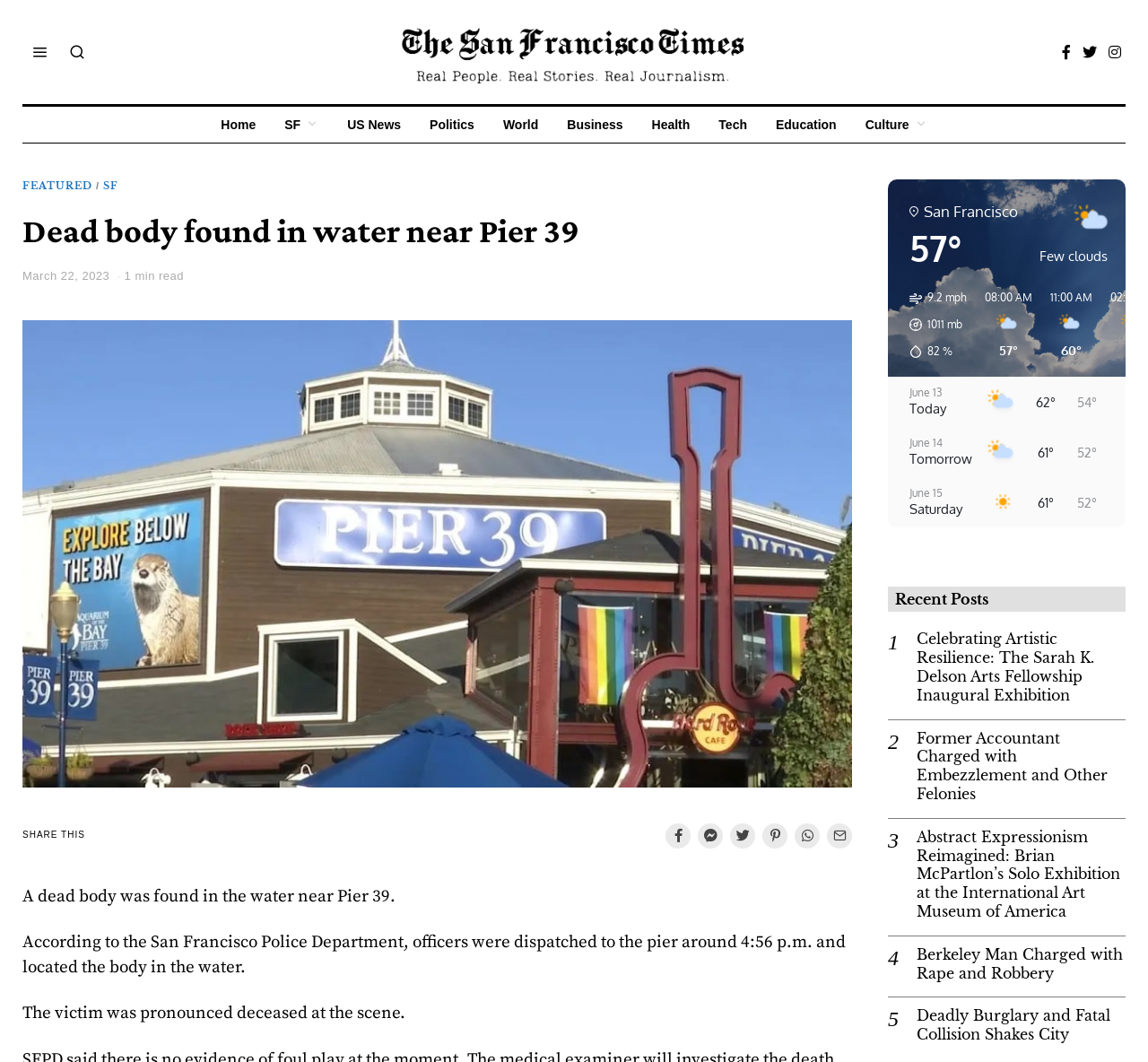Identify the bounding box coordinates of the HTML element based on this description: "Featured".

[0.02, 0.169, 0.08, 0.183]